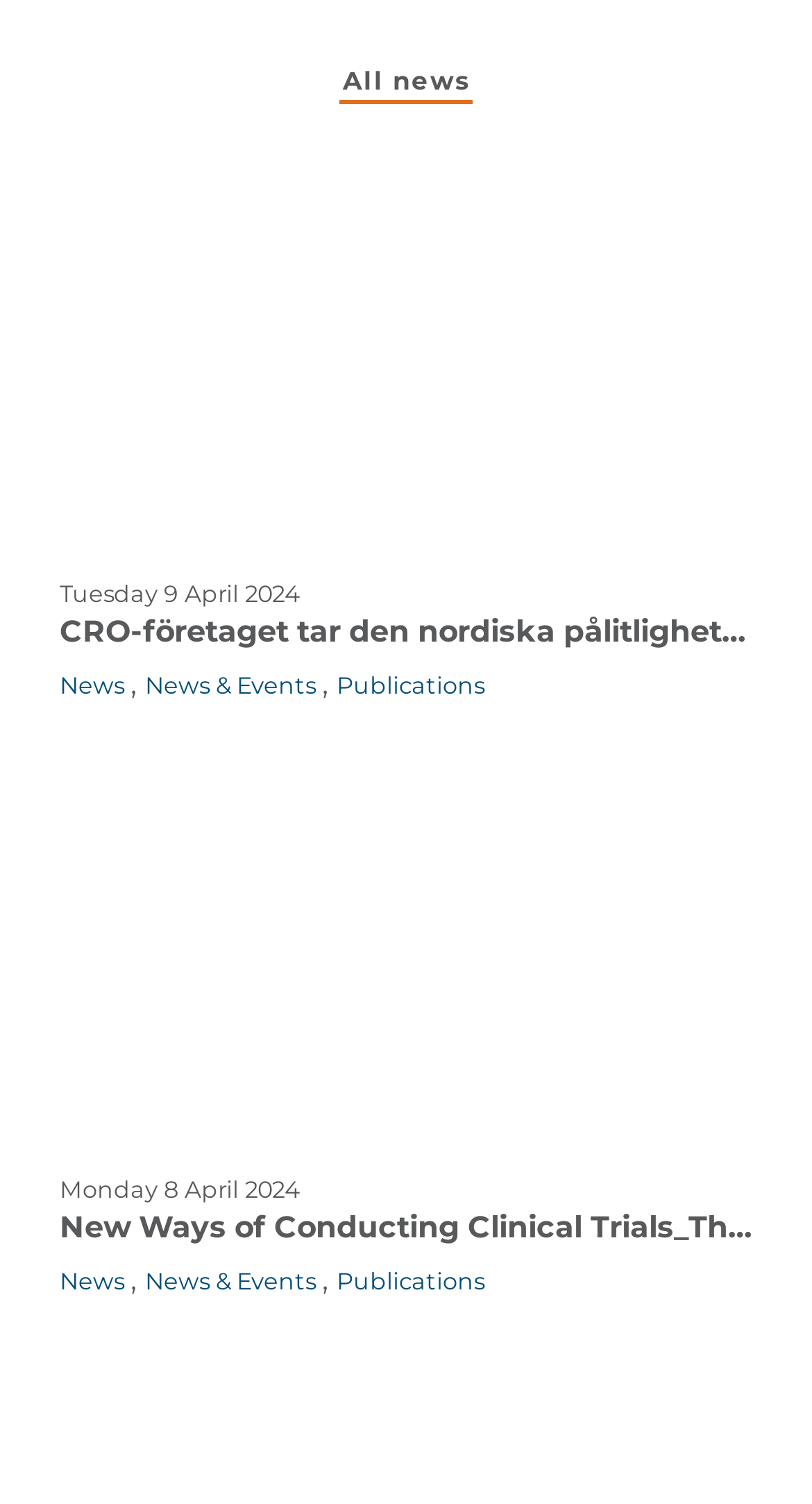Could you determine the bounding box coordinates of the clickable element to complete the instruction: "Check 'News & Events' section"? Provide the coordinates as four float numbers between 0 and 1, i.e., [left, top, right, bottom].

[0.179, 0.445, 0.397, 0.465]